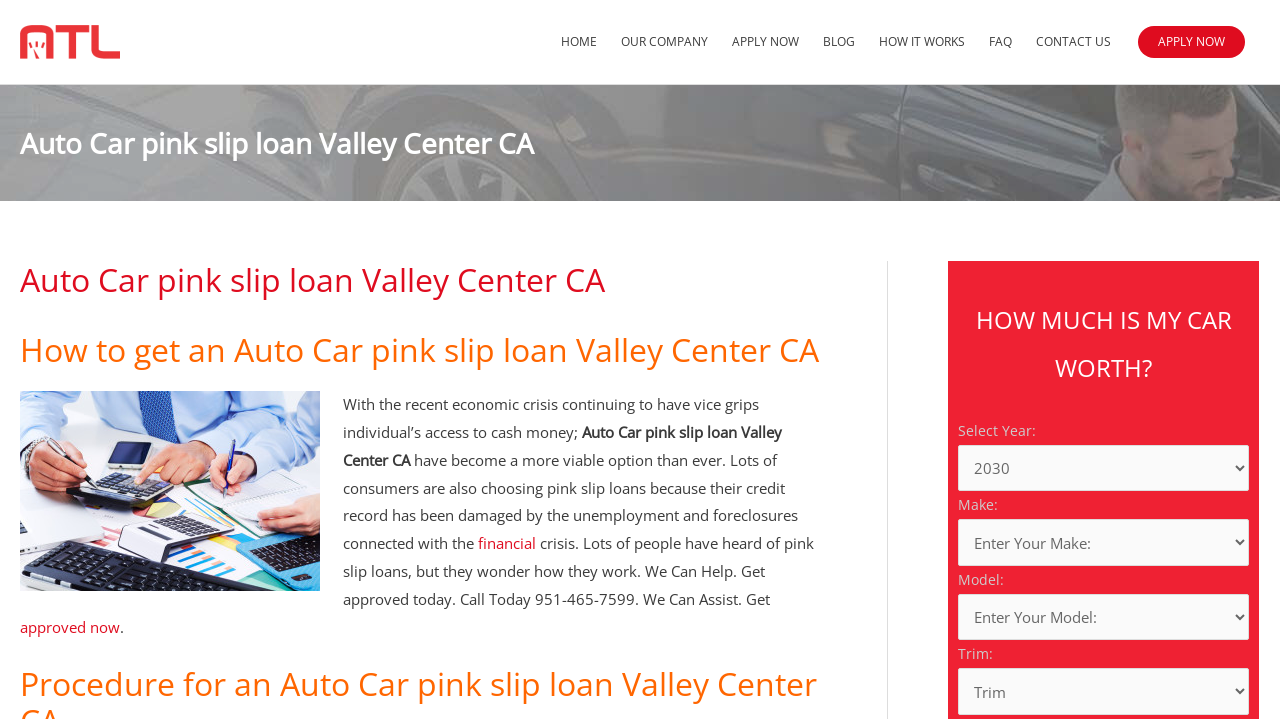Identify the bounding box coordinates of the specific part of the webpage to click to complete this instruction: "Select a year from the dropdown".

[0.748, 0.619, 0.976, 0.683]